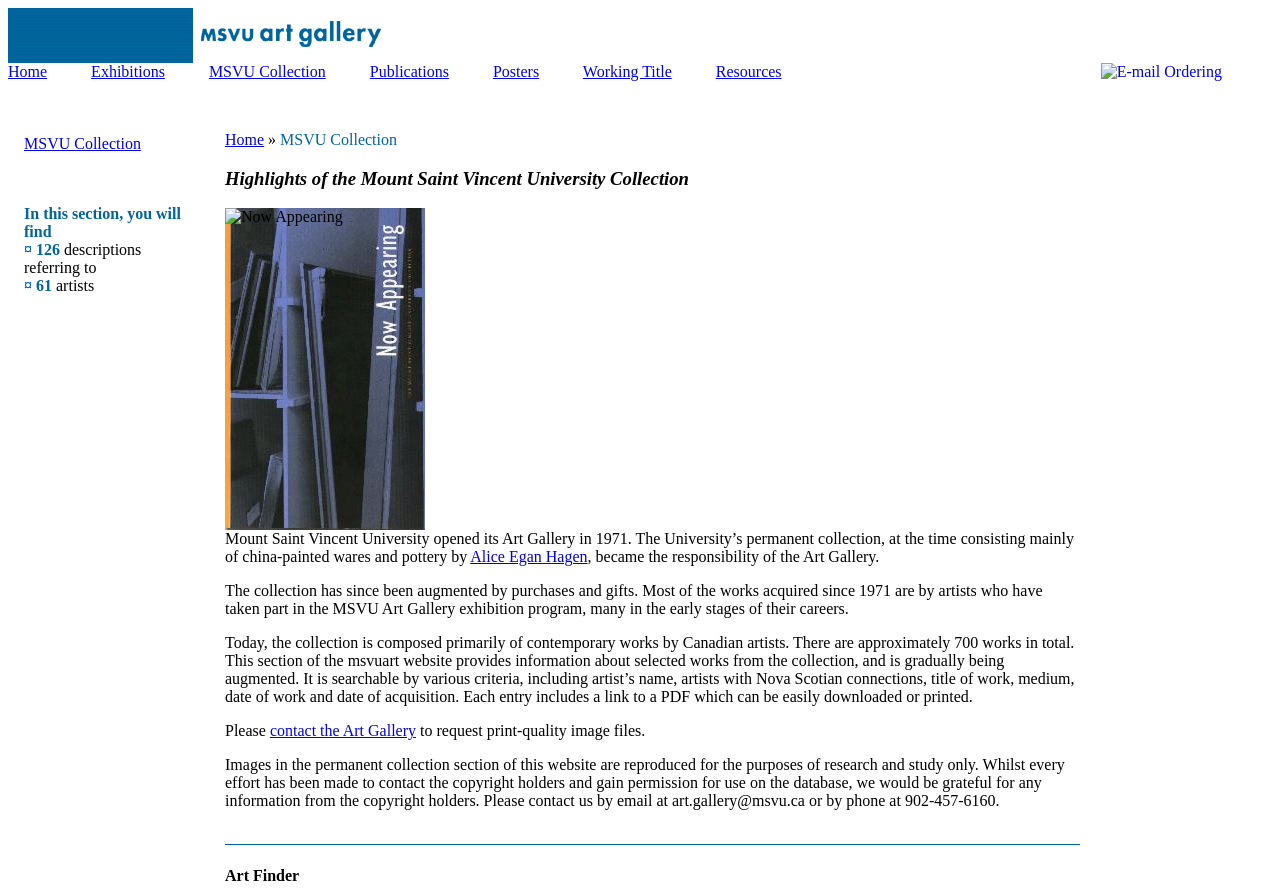Given the element description, predict the bounding box coordinates in the format (top-left x, top-left y, bottom-right x, bottom-right y), using floating point numbers between 0 and 1: Alice Egan Hagen

[0.367, 0.616, 0.459, 0.635]